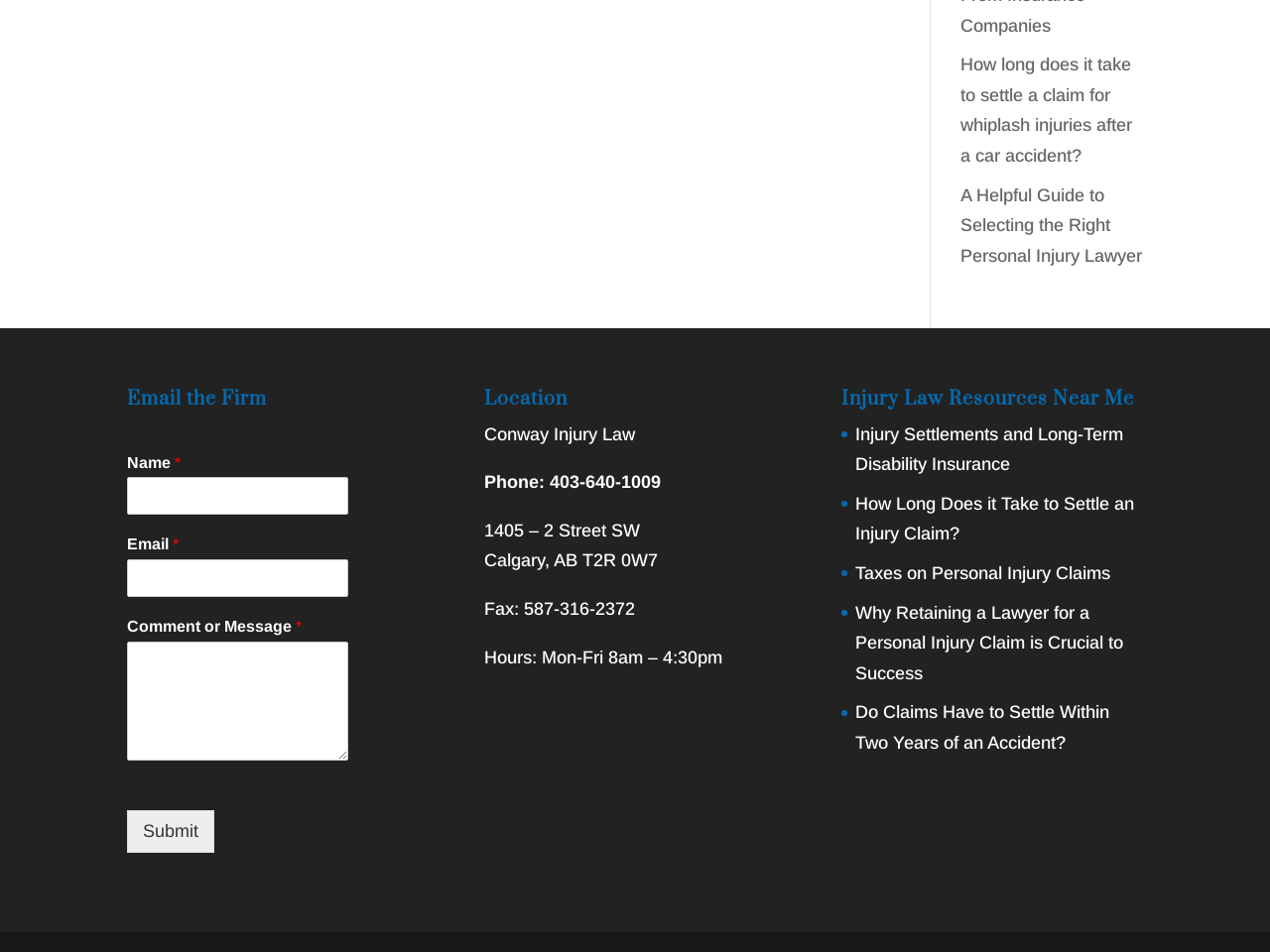Determine the bounding box for the UI element as described: "Taxes on Personal Injury Claims". The coordinates should be represented as four float numbers between 0 and 1, formatted as [left, top, right, bottom].

[0.674, 0.592, 0.874, 0.612]